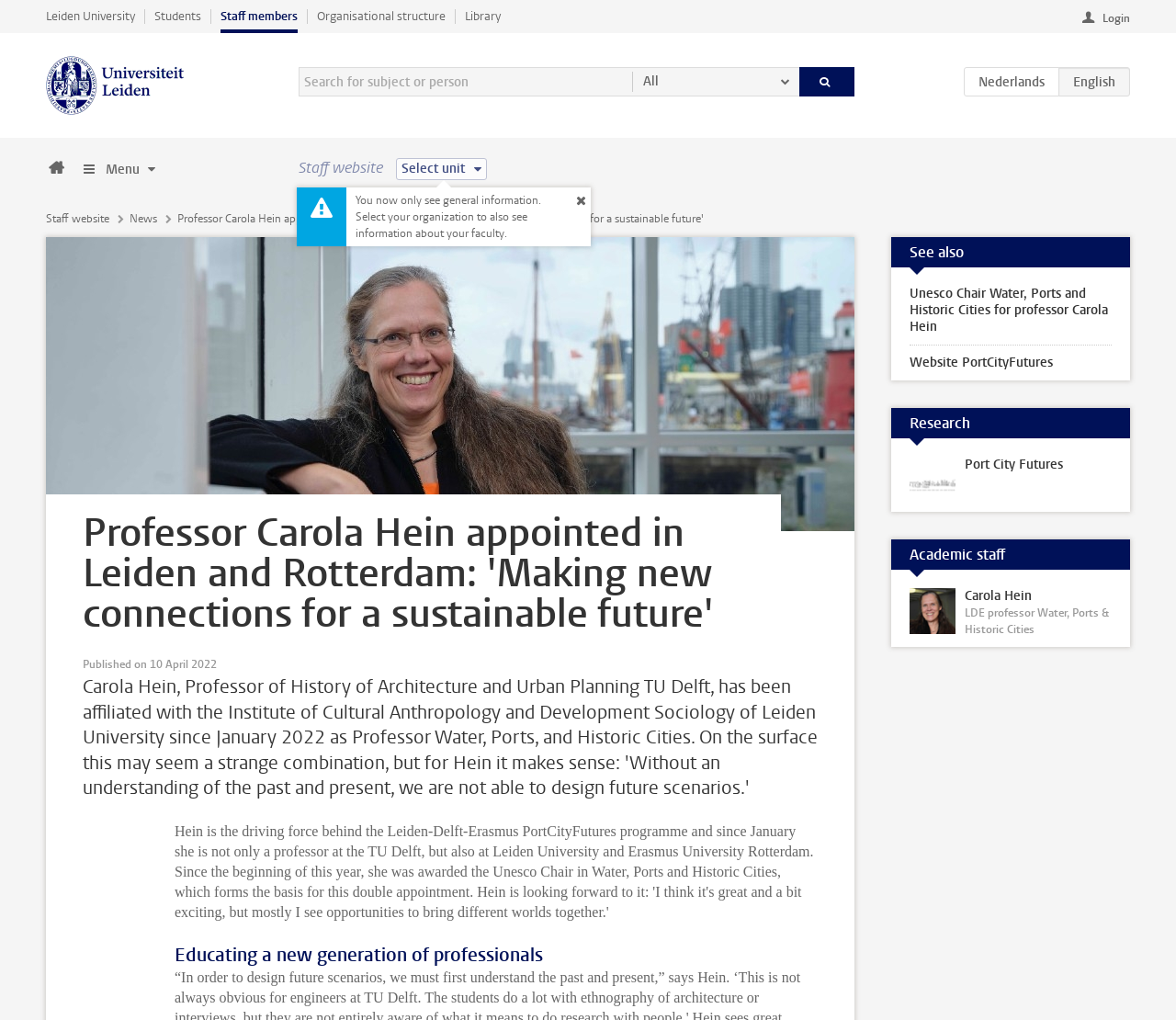What is the date of publication?
Based on the image, answer the question with as much detail as possible.

The date of publication is mentioned in the time element 'Published on 10 April 2022' below the heading.